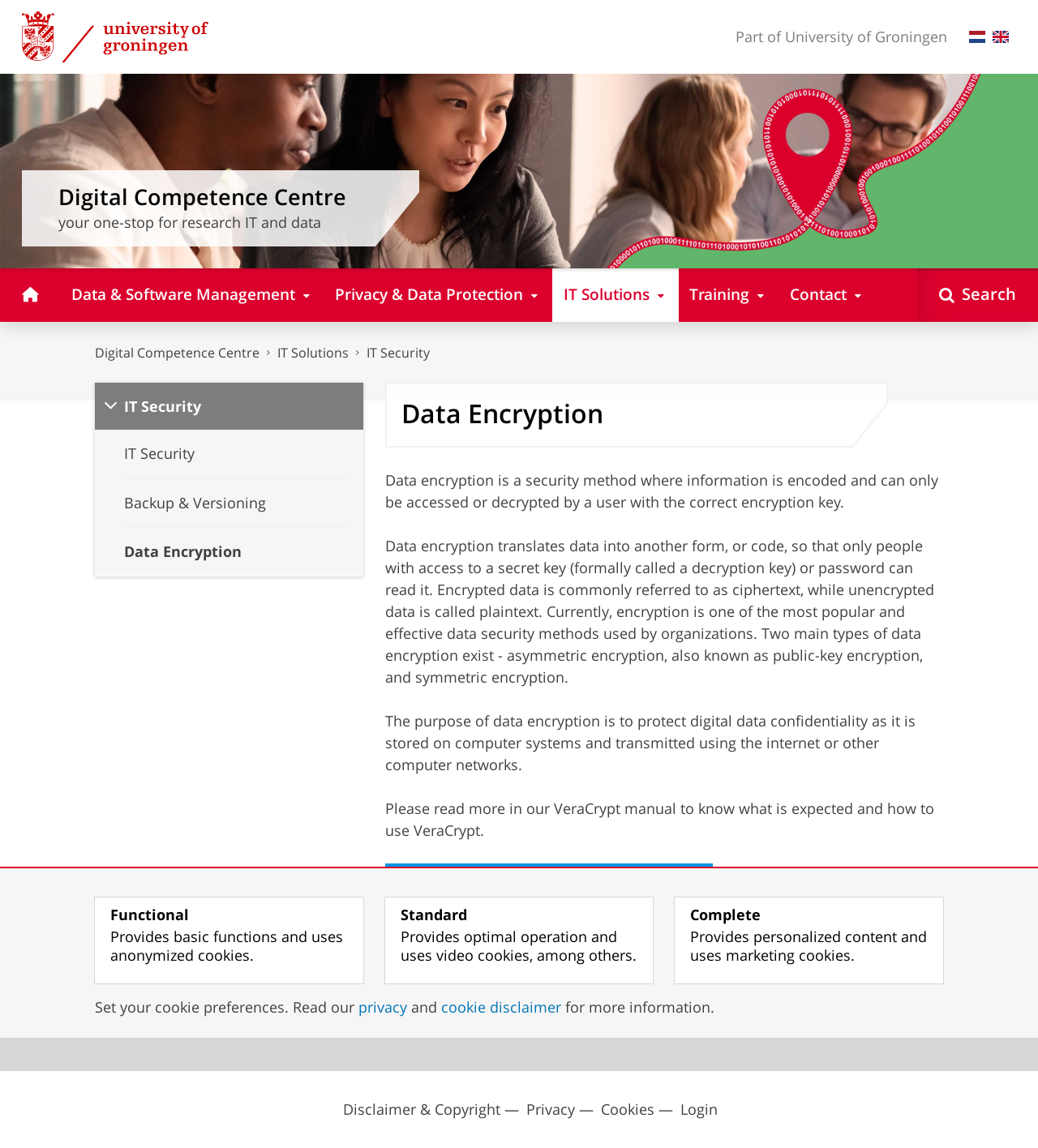Please provide a comprehensive response to the question below by analyzing the image: 
What is the date of last modification of the webpage?

The date of last modification of the webpage can be found at the bottom of the webpage, in a table layout, where it is written as 'Last modified: 03 November 2023 2.37 p.m.'